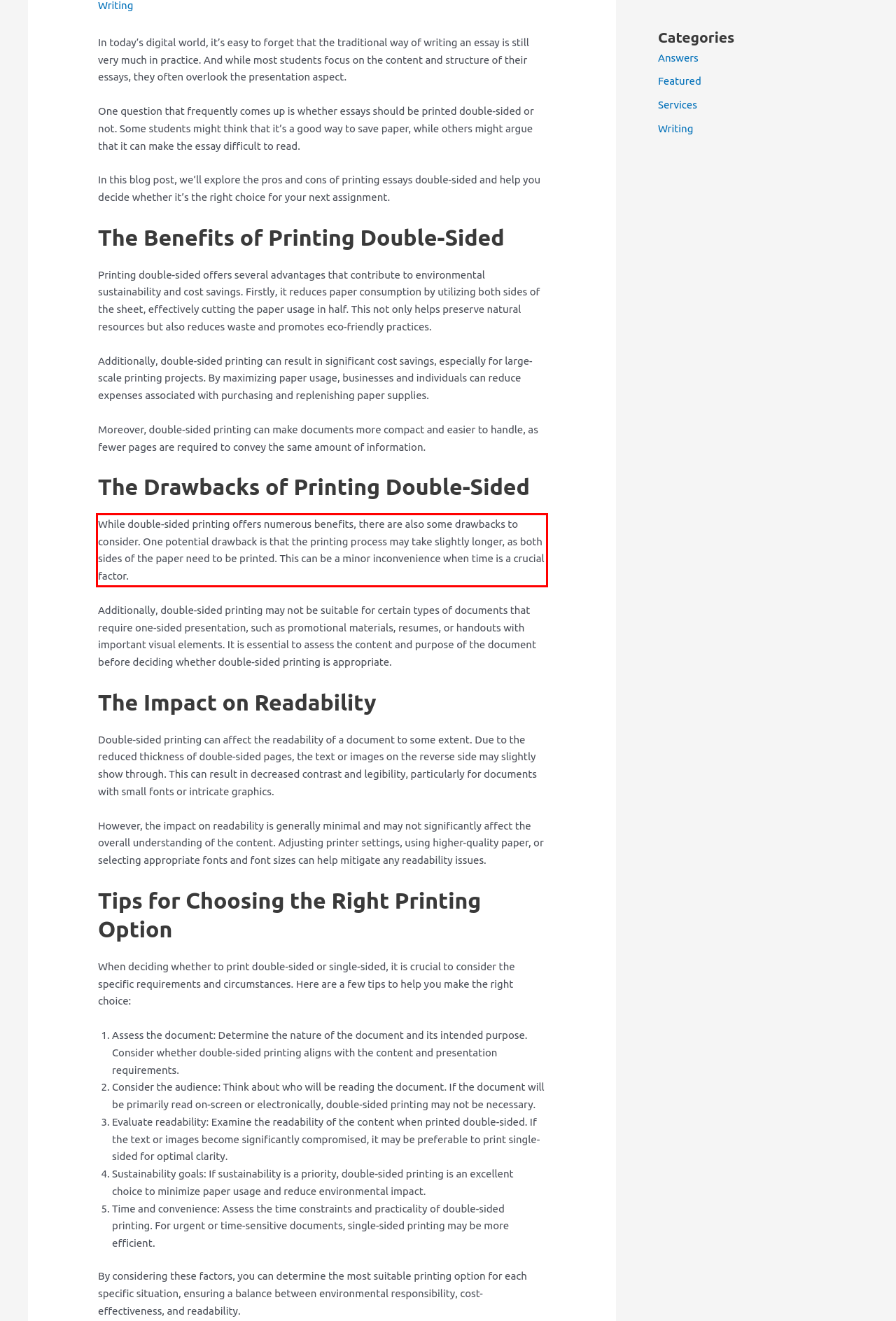Using the webpage screenshot, recognize and capture the text within the red bounding box.

While double-sided printing offers numerous benefits, there are also some drawbacks to consider. One potential drawback is that the printing process may take slightly longer, as both sides of the paper need to be printed. This can be a minor inconvenience when time is a crucial factor.